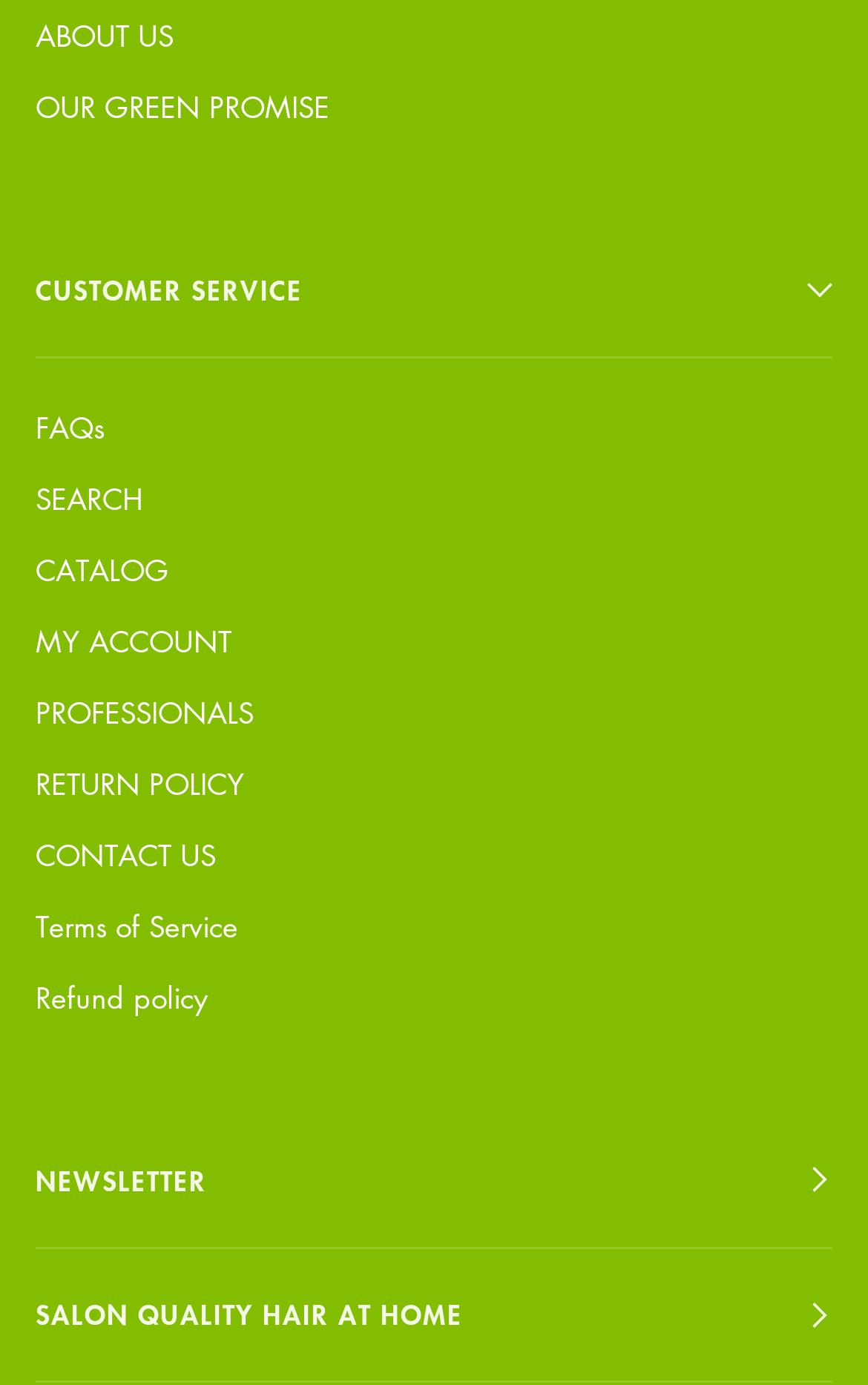Find the bounding box coordinates of the UI element according to this description: "FAQs".

[0.041, 0.292, 0.121, 0.323]